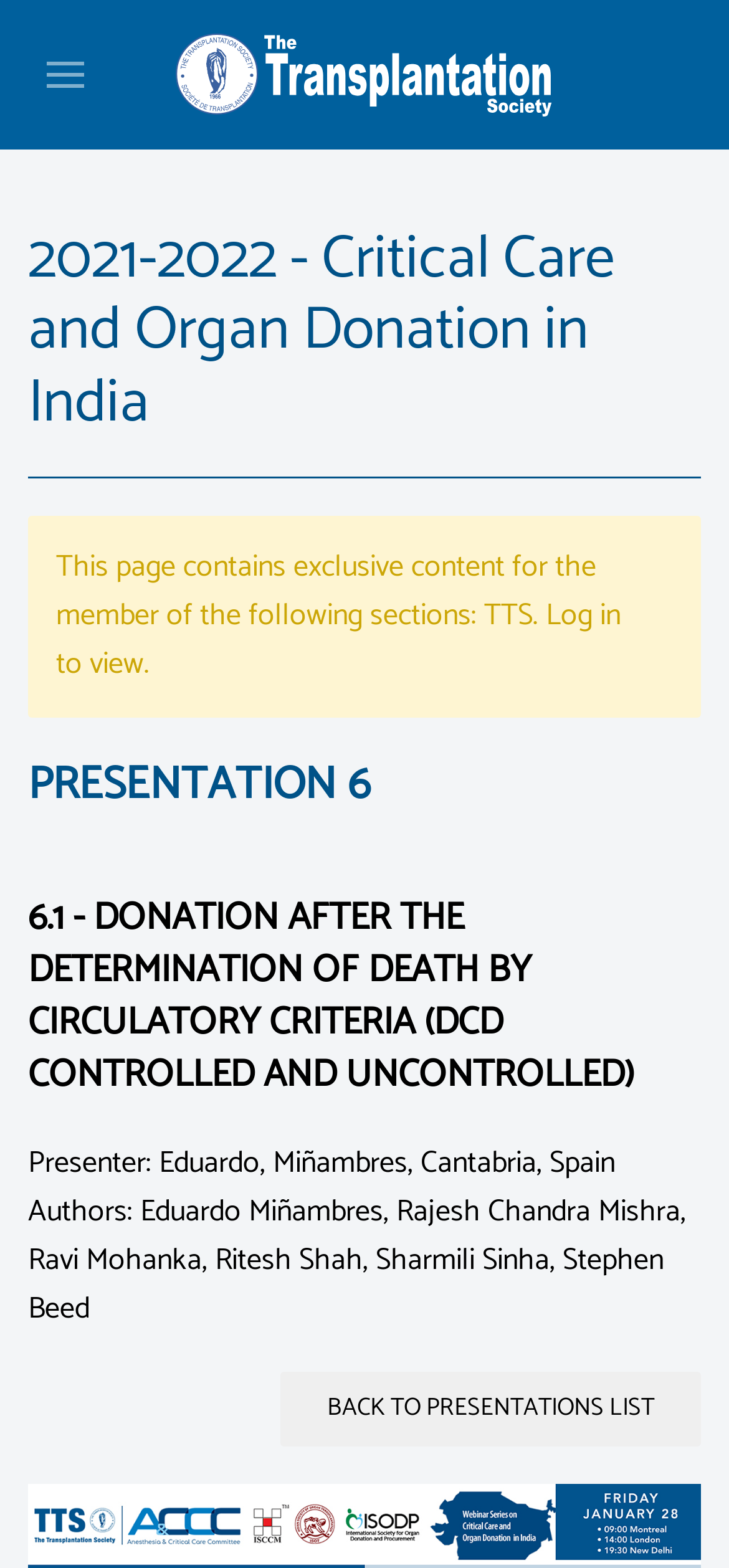Please respond to the question using a single word or phrase:
What is the title of the presentation?

PRESENTATION 6